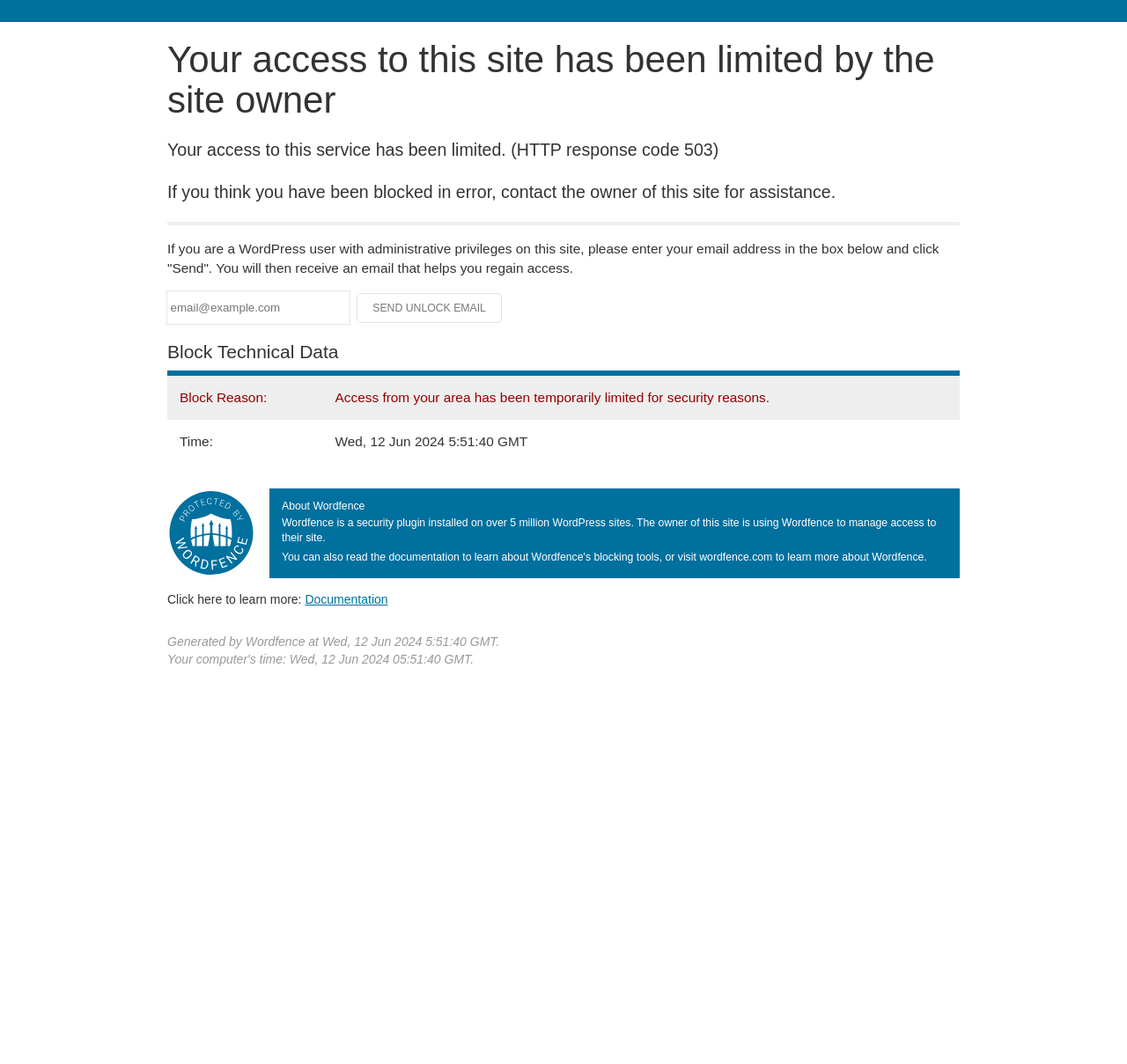Bounding box coordinates are given in the format (top-left x, top-left y, bottom-right x, bottom-right y). All values should be floating point numbers between 0 and 1. Provide the bounding box coordinate for the UI element described as: name="email" placeholder="email@example.com"

[0.148, 0.274, 0.31, 0.304]